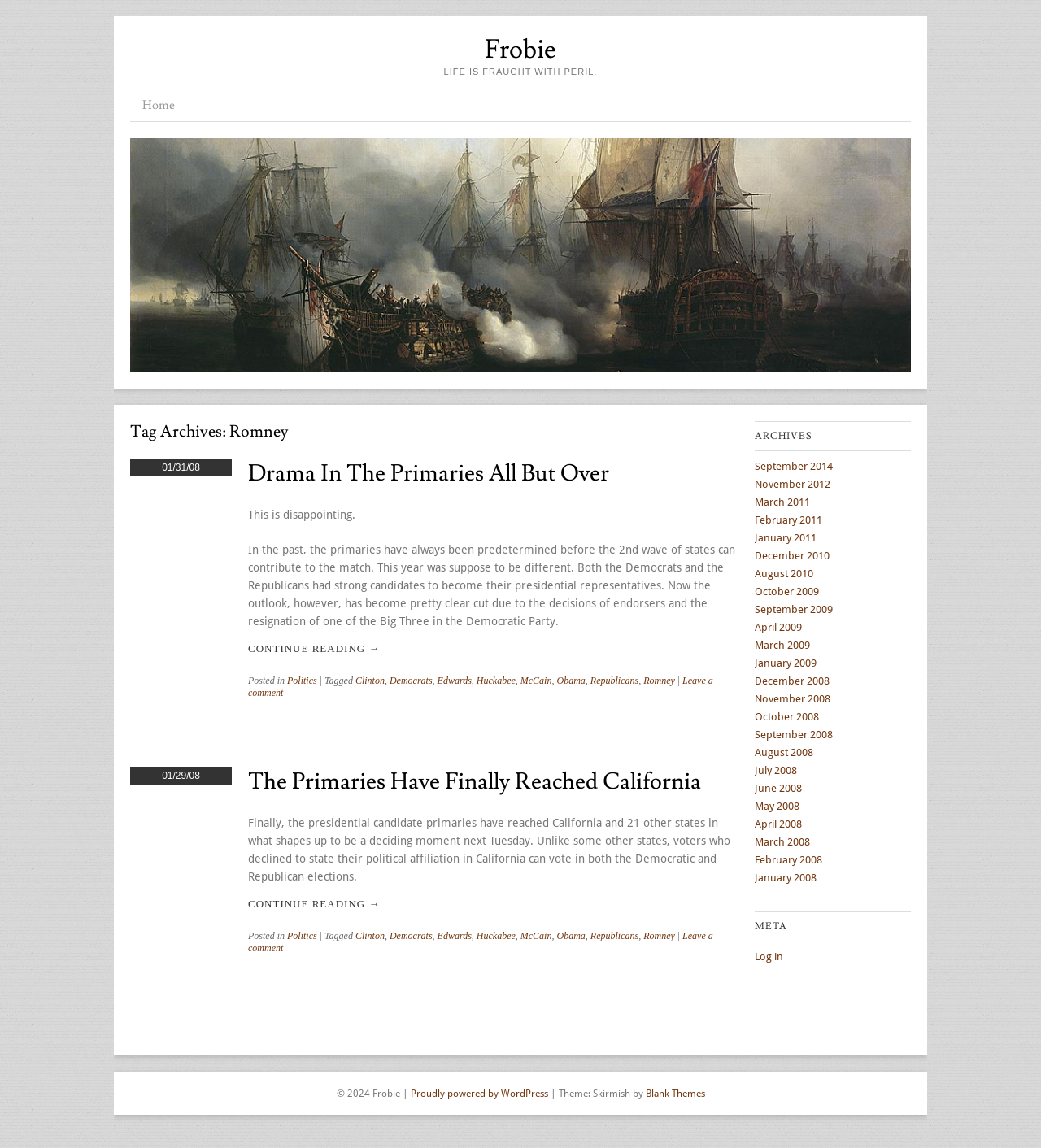How many archive links are on this page?
Kindly answer the question with as much detail as you can.

I counted the number of links in the archives section, which are 15 links, ranging from 'September 2014' to 'September 2008'.